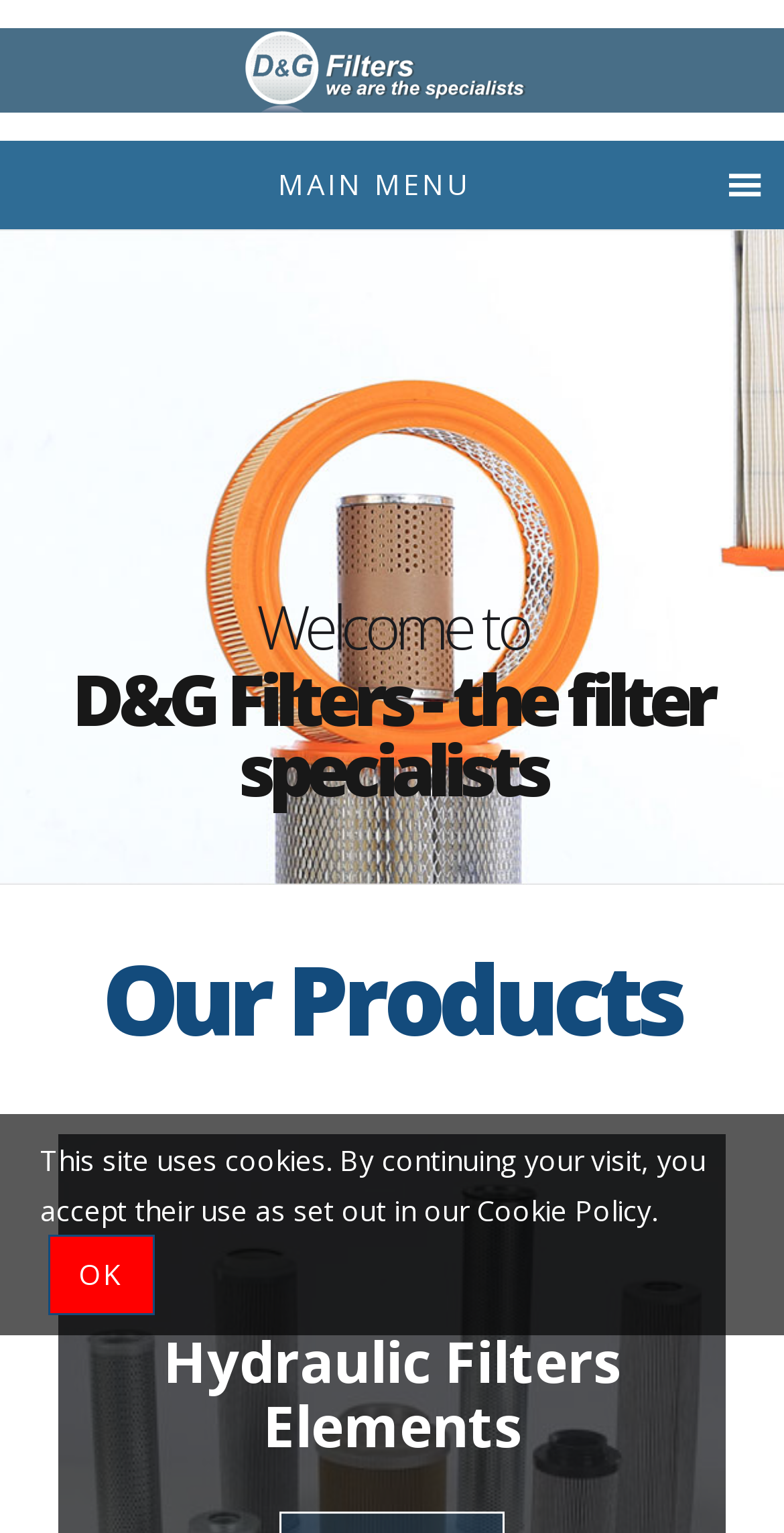Locate the UI element described by View all sales offices in the provided webpage screenshot. Return the bounding box coordinates in the format (top-left x, top-left y, bottom-right x, bottom-right y), ensuring all values are between 0 and 1.

None